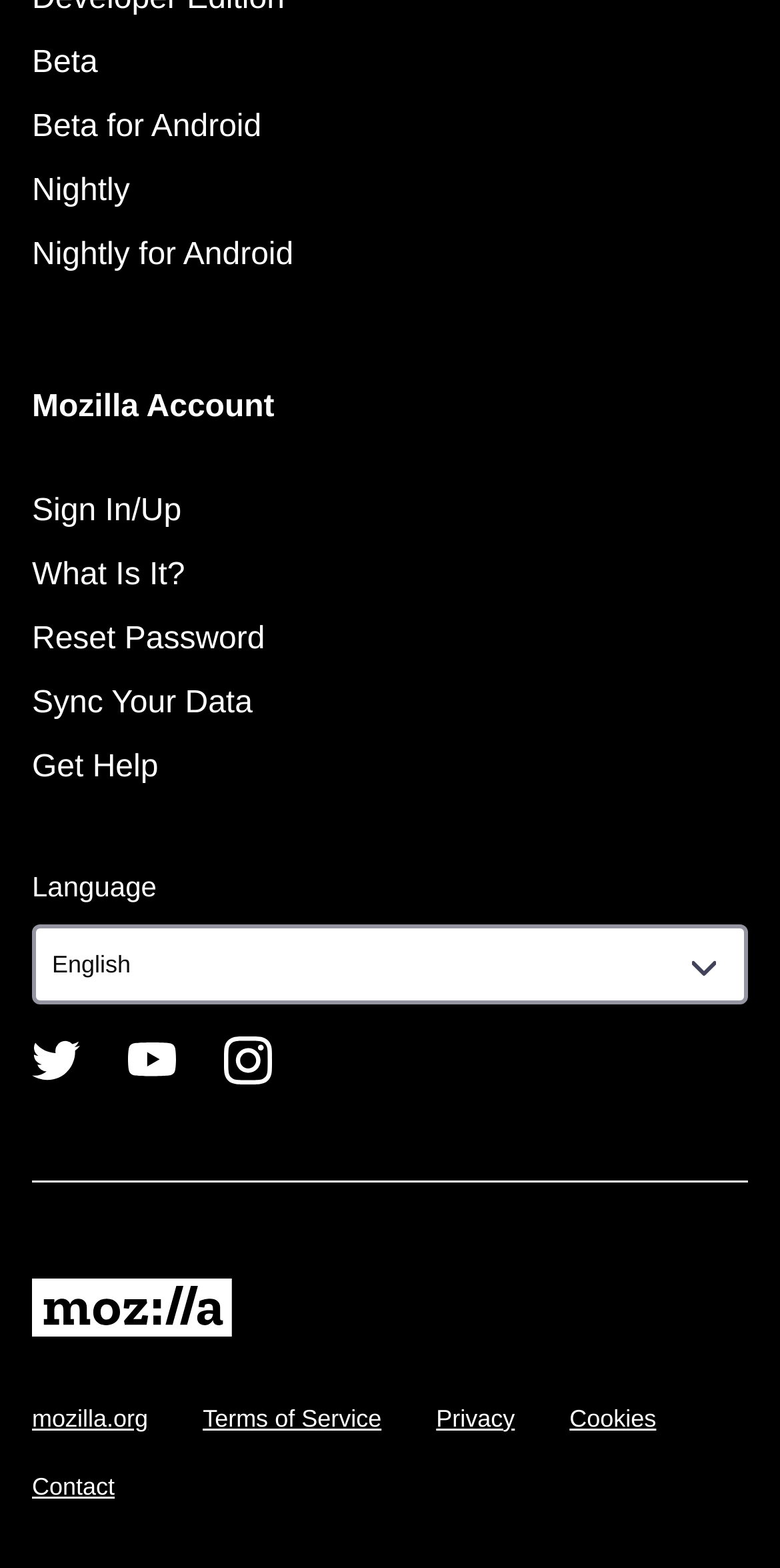Determine the coordinates of the bounding box that should be clicked to complete the instruction: "Reset password for Mozilla Account". The coordinates should be represented by four float numbers between 0 and 1: [left, top, right, bottom].

[0.041, 0.397, 0.34, 0.418]